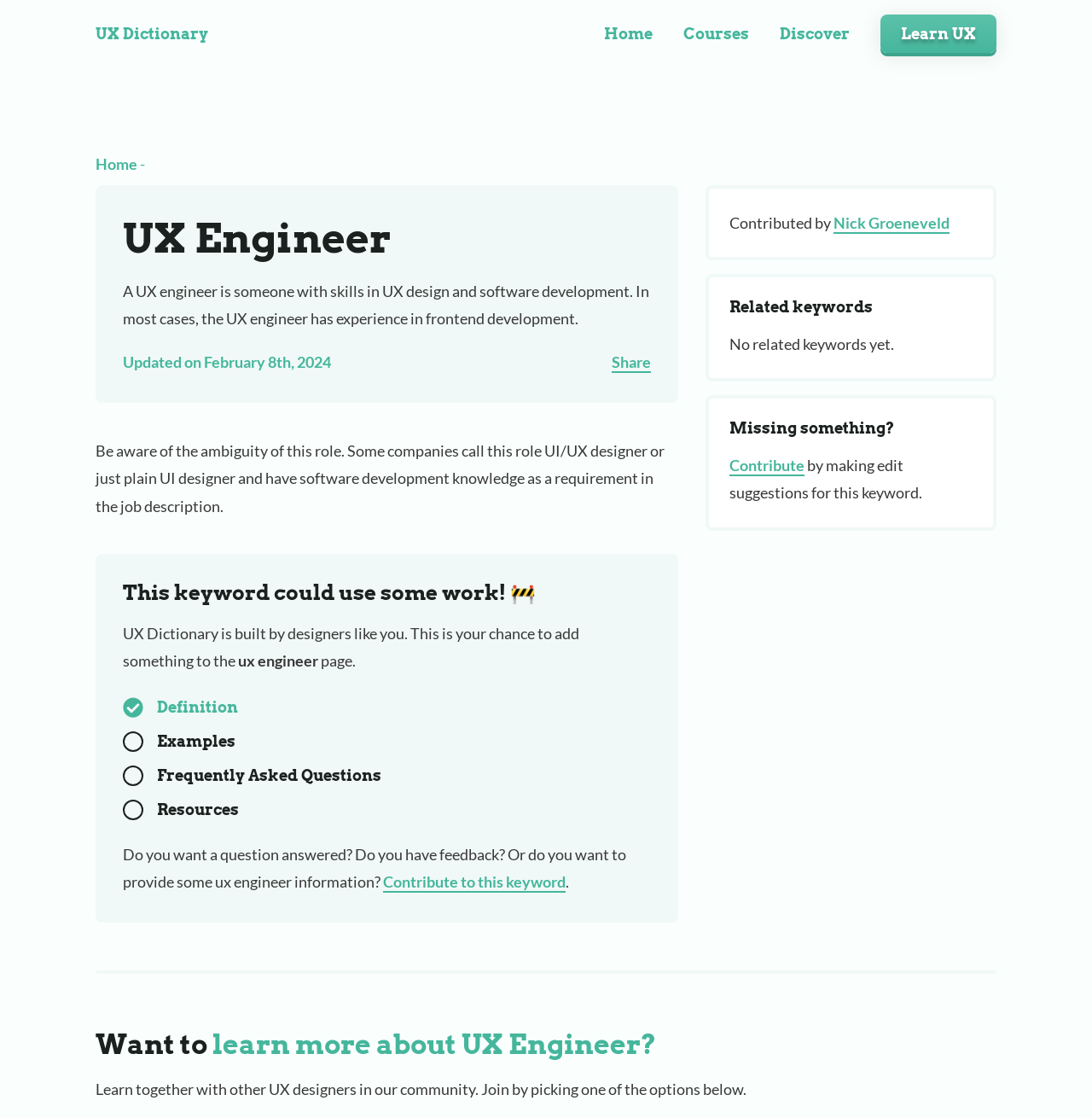Given the webpage screenshot and the description, determine the bounding box coordinates (top-left x, top-left y, bottom-right x, bottom-right y) that define the location of the UI element matching this description: Share

[0.56, 0.315, 0.596, 0.333]